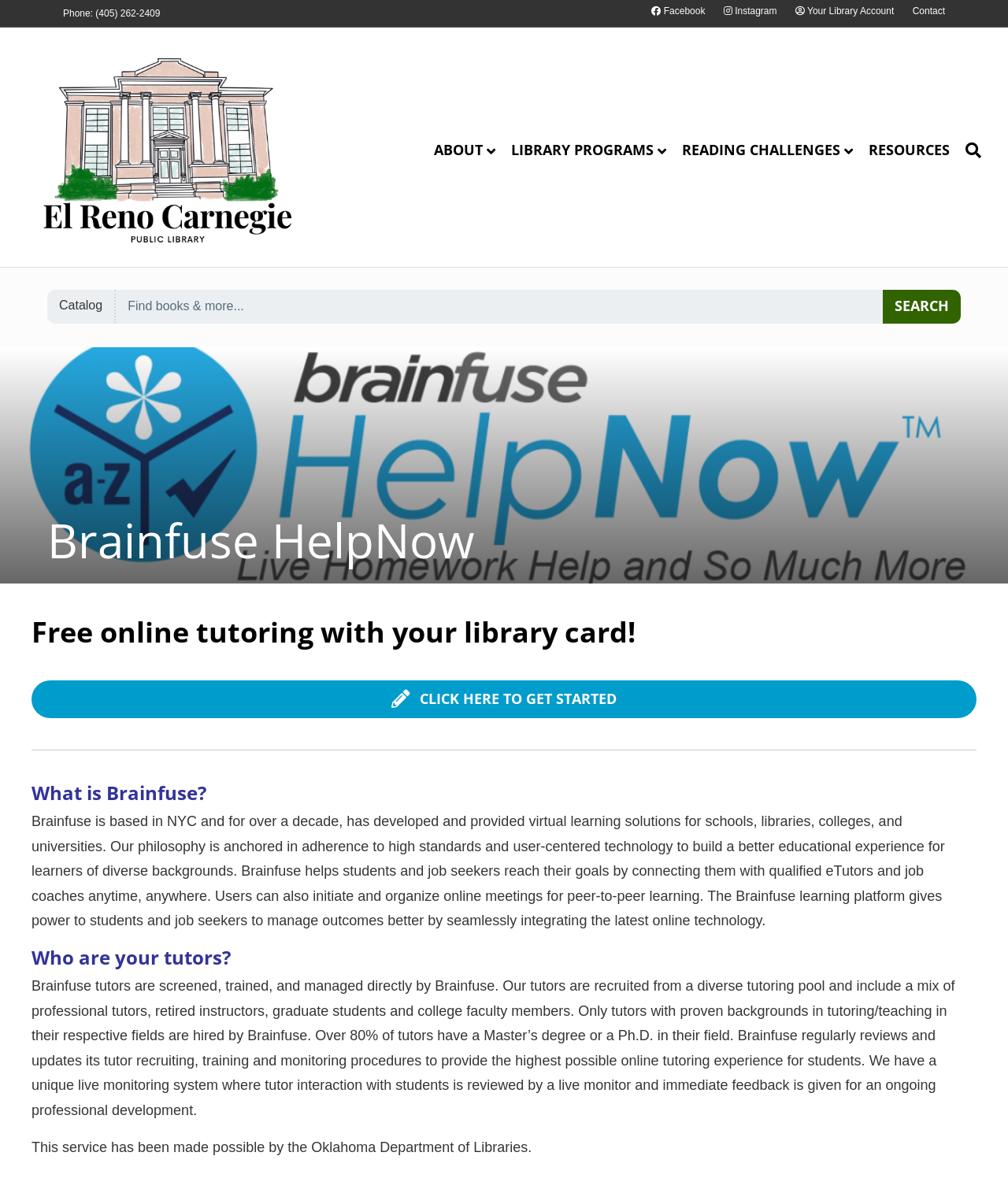Identify the bounding box coordinates of the section to be clicked to complete the task described by the following instruction: "Visit El Reno Carnegie Library's Facebook page". The coordinates should be four float numbers between 0 and 1, formatted as [left, top, right, bottom].

[0.639, 0.003, 0.707, 0.015]